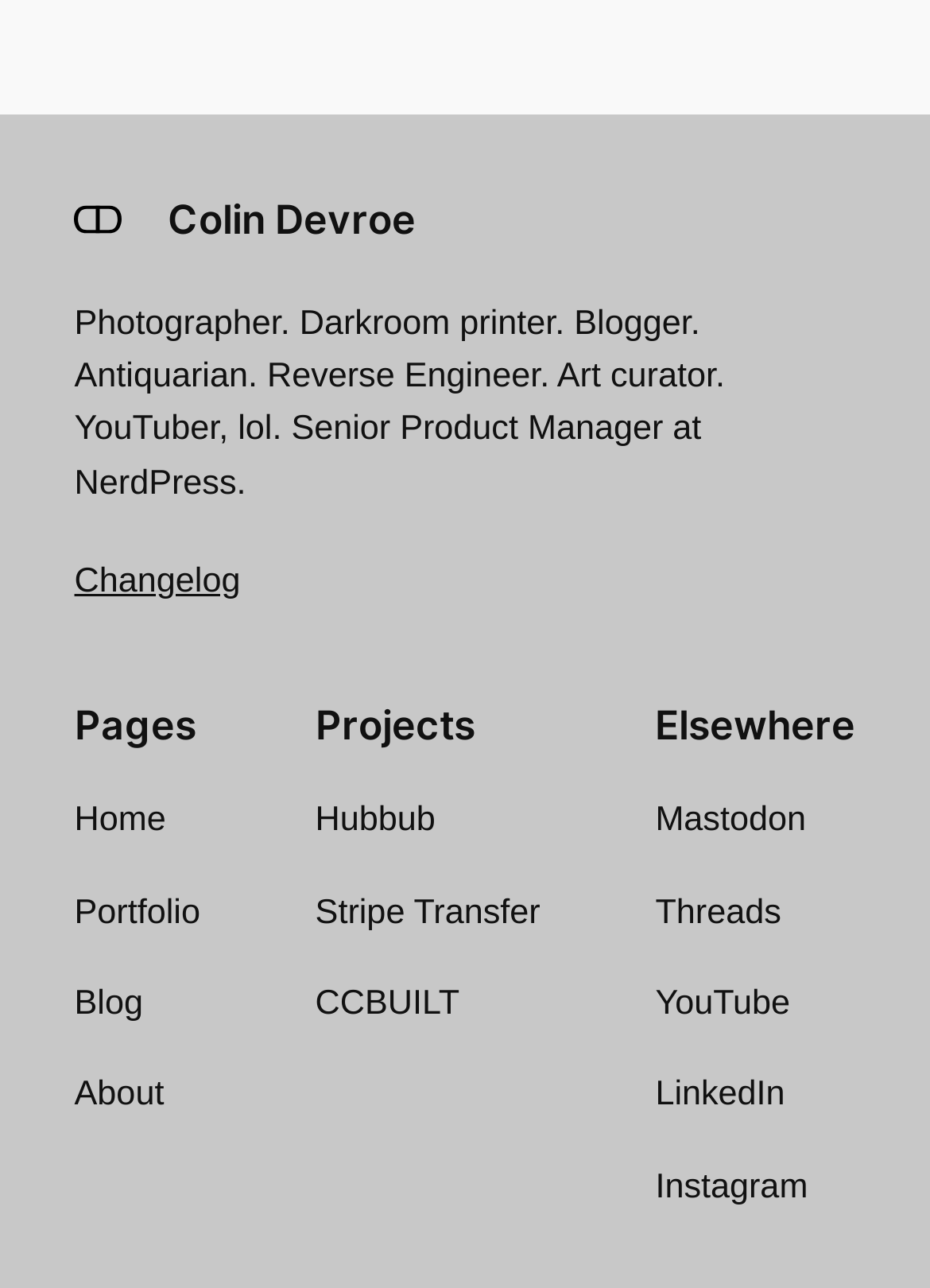Pinpoint the bounding box coordinates of the element that must be clicked to accomplish the following instruction: "visit Colin Devroe's homepage". The coordinates should be in the format of four float numbers between 0 and 1, i.e., [left, top, right, bottom].

[0.18, 0.153, 0.447, 0.19]